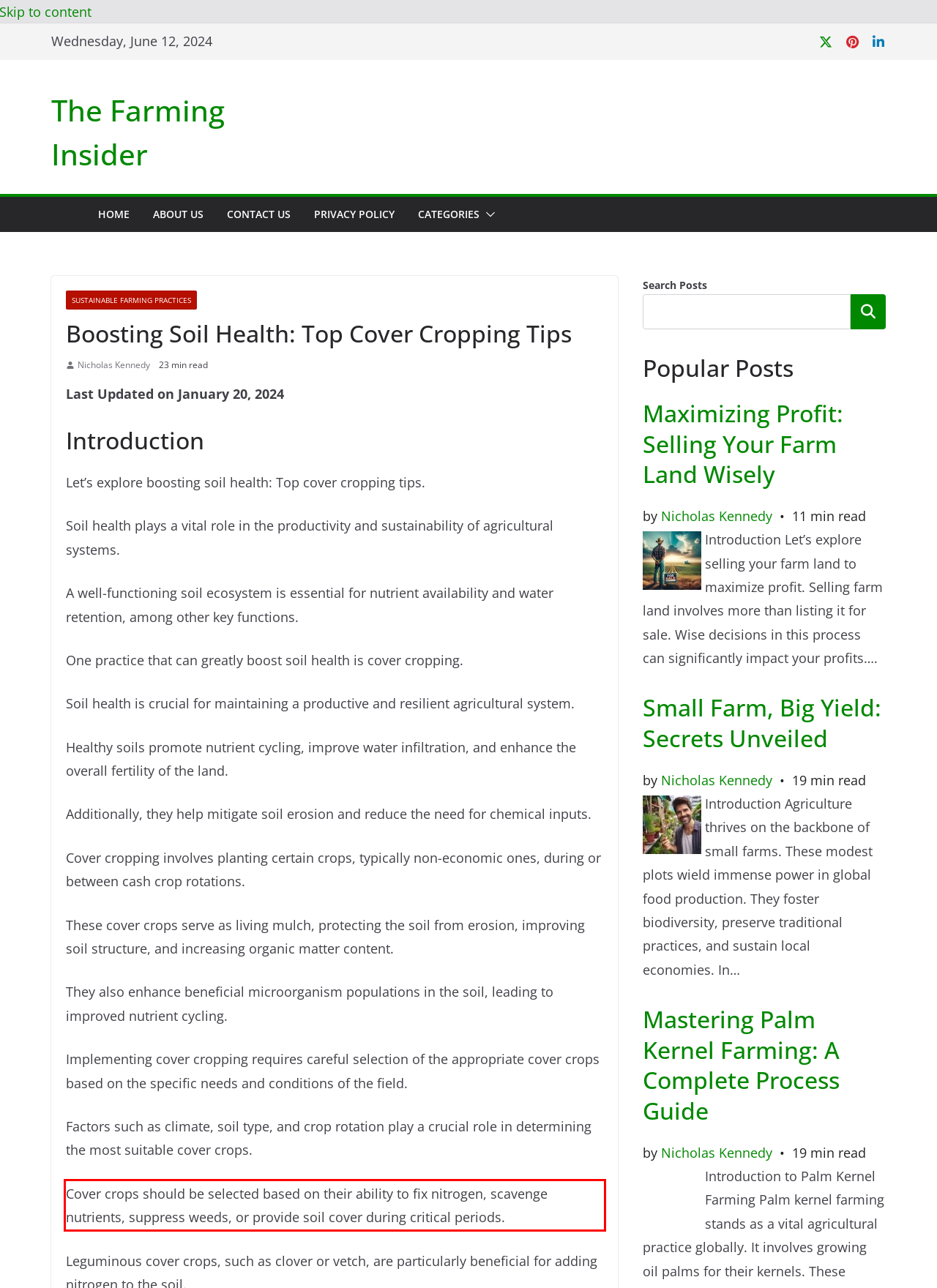You are presented with a screenshot containing a red rectangle. Extract the text found inside this red bounding box.

Cover crops should be selected based on their ability to fix nitrogen, scavenge nutrients, suppress weeds, or provide soil cover during critical periods.